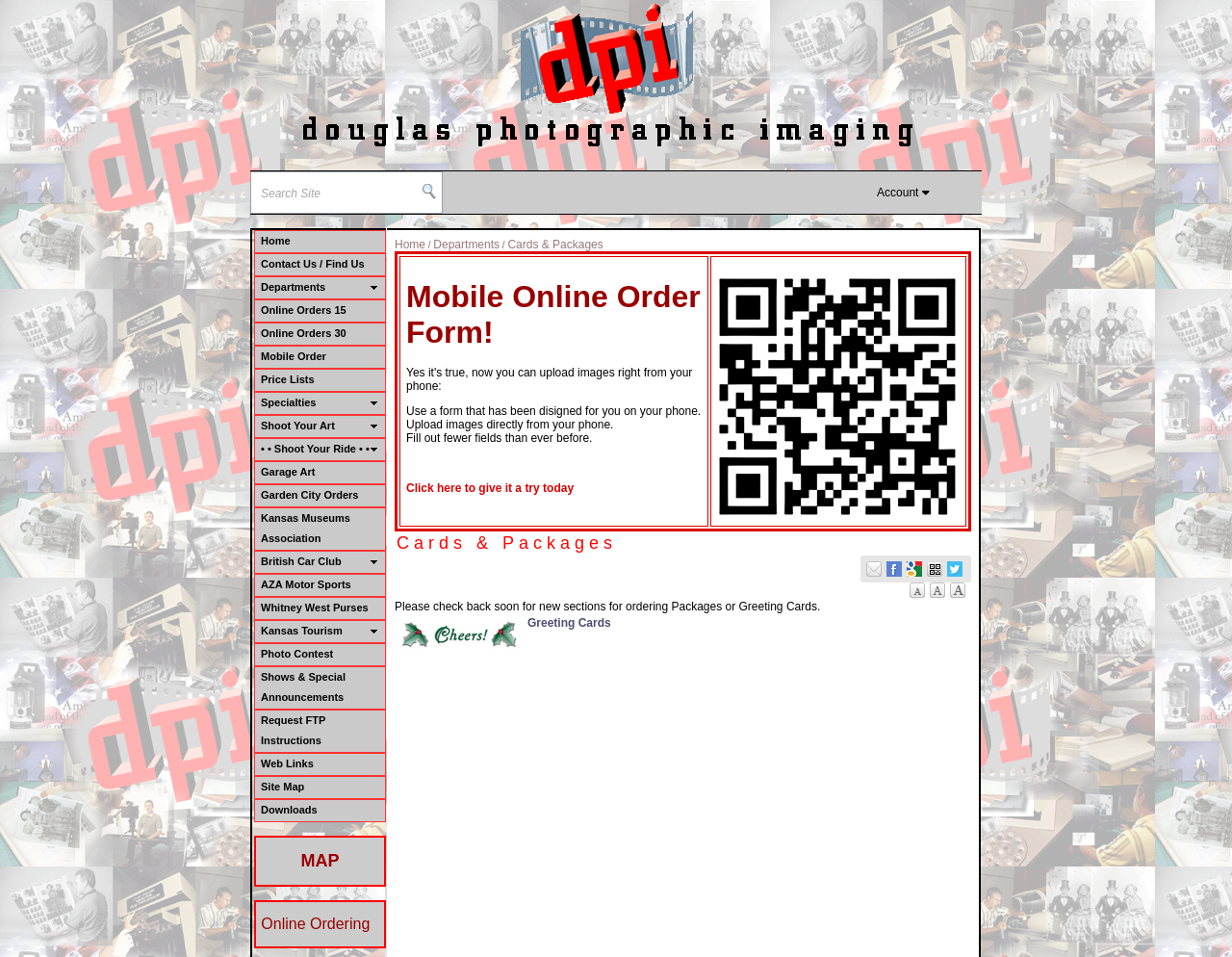Given the webpage screenshot and the description, determine the bounding box coordinates (top-left x, top-left y, bottom-right x, bottom-right y) that define the location of the UI element matching this description: Shows & Special Announcements

[0.206, 0.696, 0.313, 0.741]